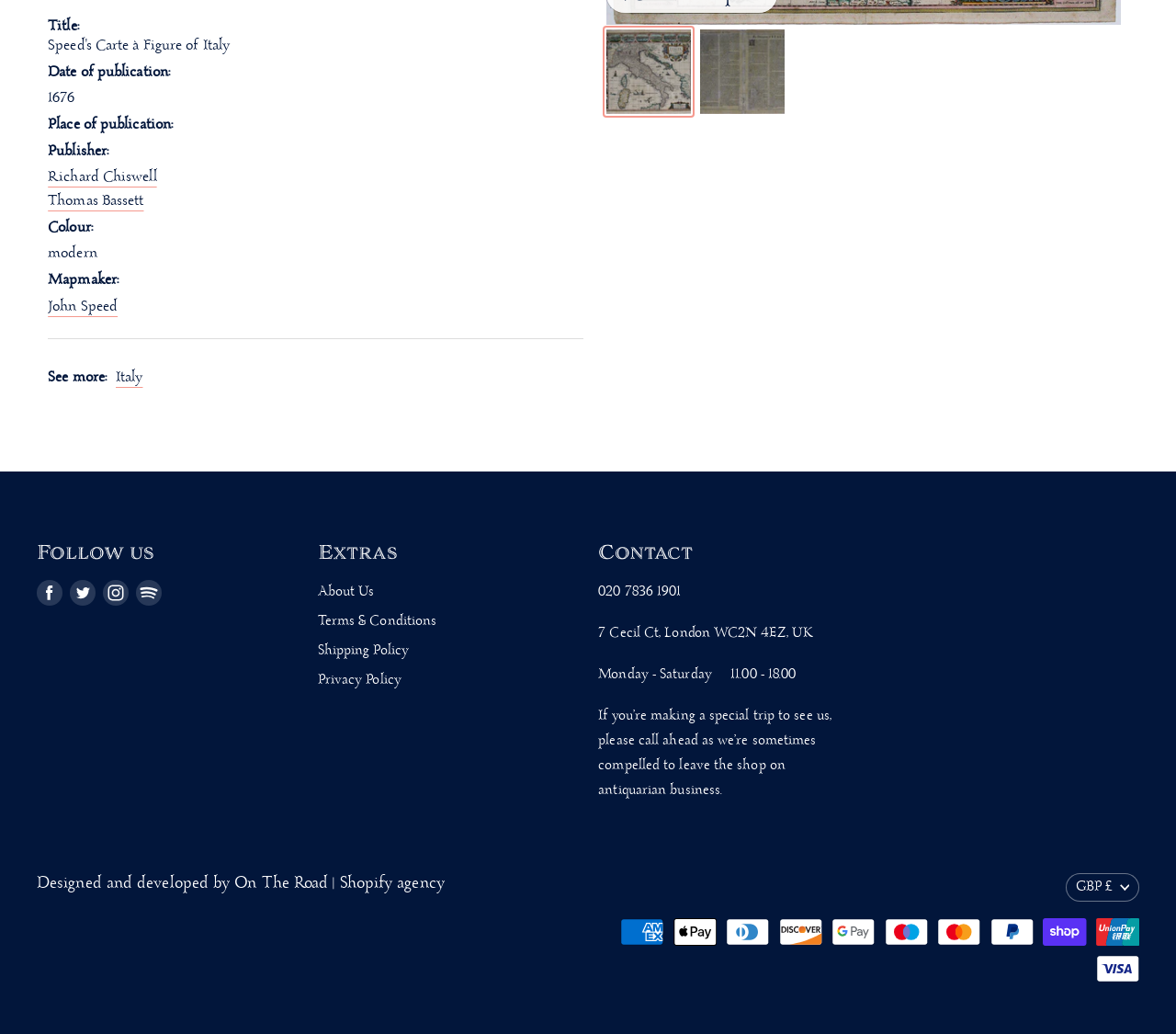Please find the bounding box coordinates (top-left x, top-left y, bottom-right x, bottom-right y) in the screenshot for the UI element described as follows: Terms & Conditions

[0.27, 0.585, 0.371, 0.617]